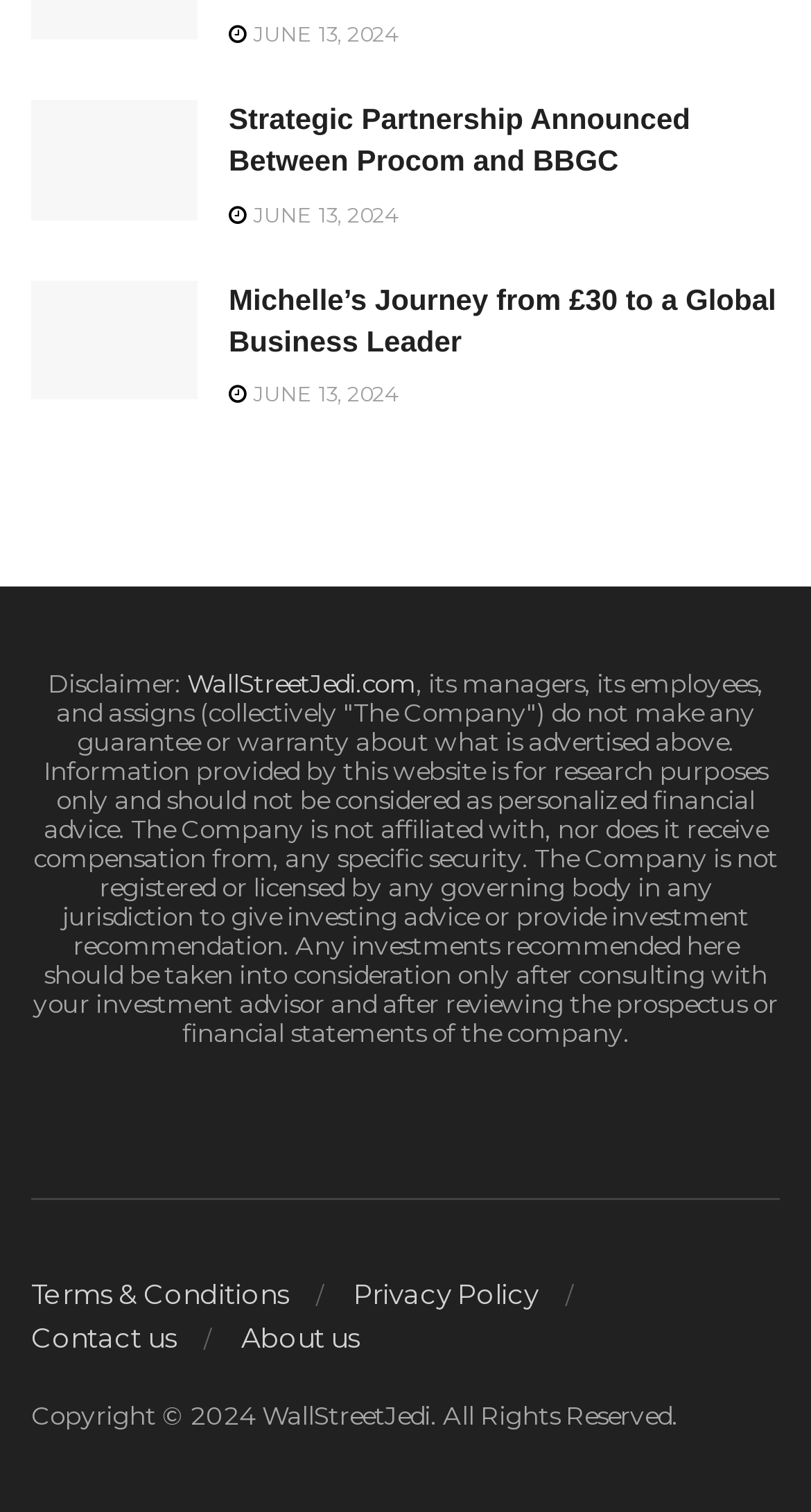Find the bounding box coordinates of the element to click in order to complete this instruction: "Read about Michelle’s Journey". The bounding box coordinates must be four float numbers between 0 and 1, denoted as [left, top, right, bottom].

[0.282, 0.187, 0.957, 0.236]